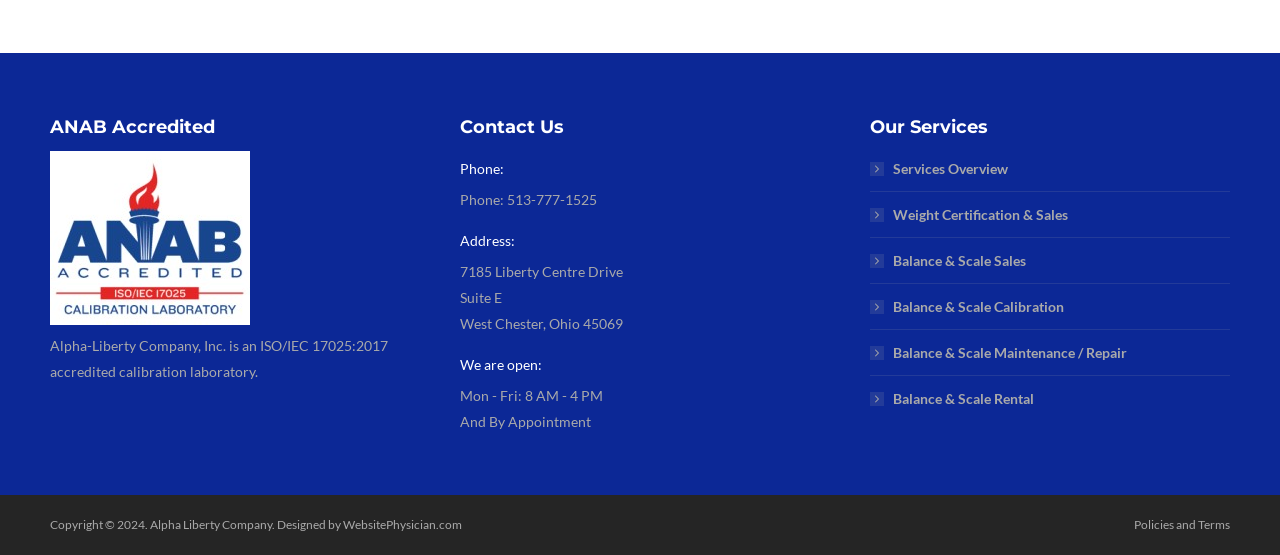Highlight the bounding box coordinates of the element that should be clicked to carry out the following instruction: "Click Policies and Terms". The coordinates must be given as four float numbers ranging from 0 to 1, i.e., [left, top, right, bottom].

[0.886, 0.932, 0.961, 0.959]